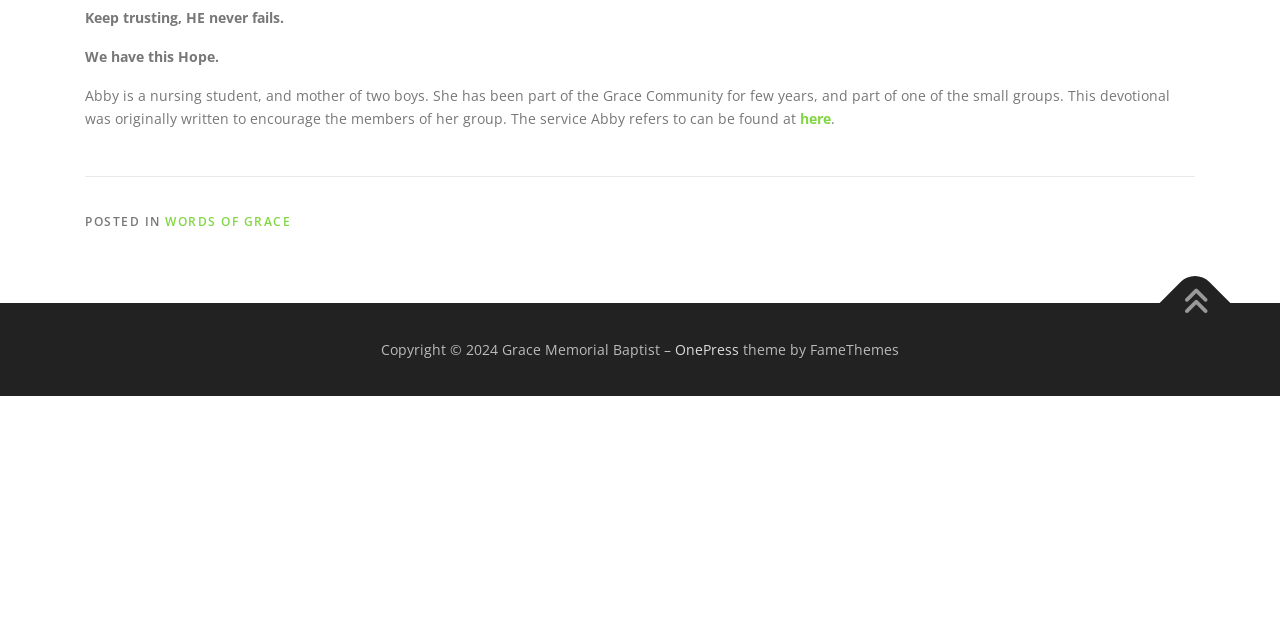Using the webpage screenshot, find the UI element described by title="Back To Top". Provide the bounding box coordinates in the format (top-left x, top-left y, bottom-right x, bottom-right y), ensuring all values are floating point numbers between 0 and 1.

[0.906, 0.417, 0.961, 0.528]